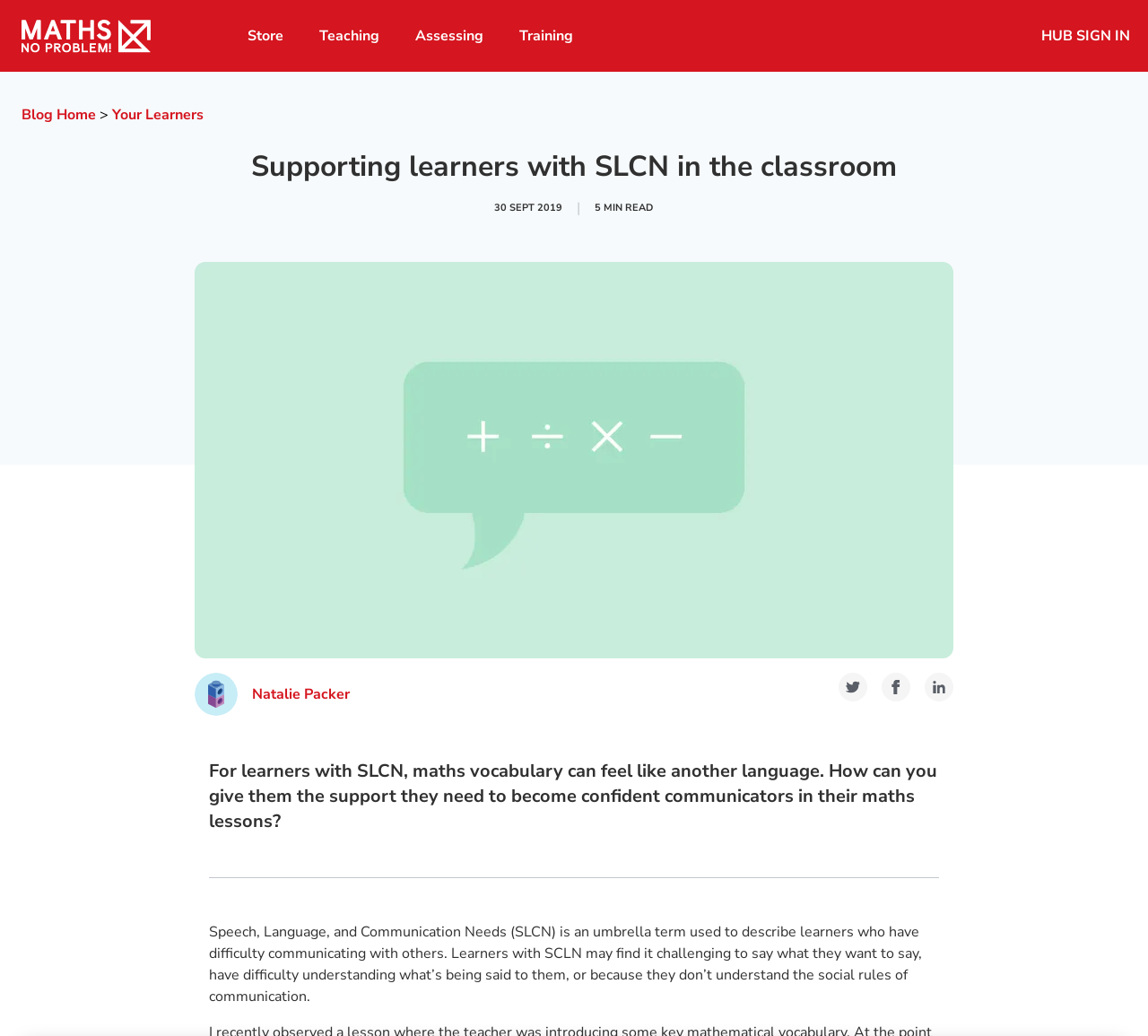Specify the bounding box coordinates of the element's area that should be clicked to execute the given instruction: "Read the blog". The coordinates should be four float numbers between 0 and 1, i.e., [left, top, right, bottom].

[0.019, 0.101, 0.084, 0.12]